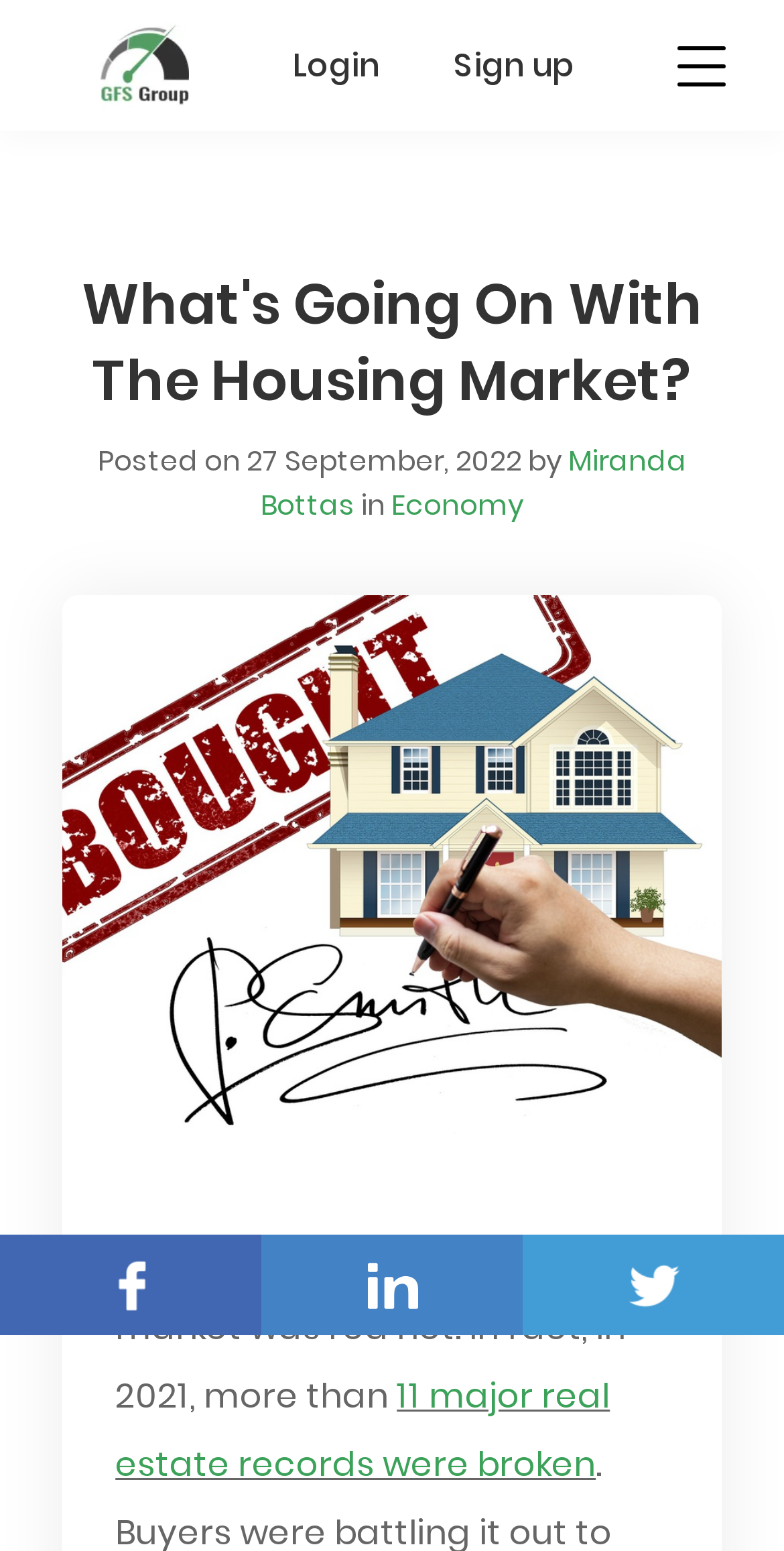Use one word or a short phrase to answer the question provided: 
What is the date of the post?

27 September, 2022